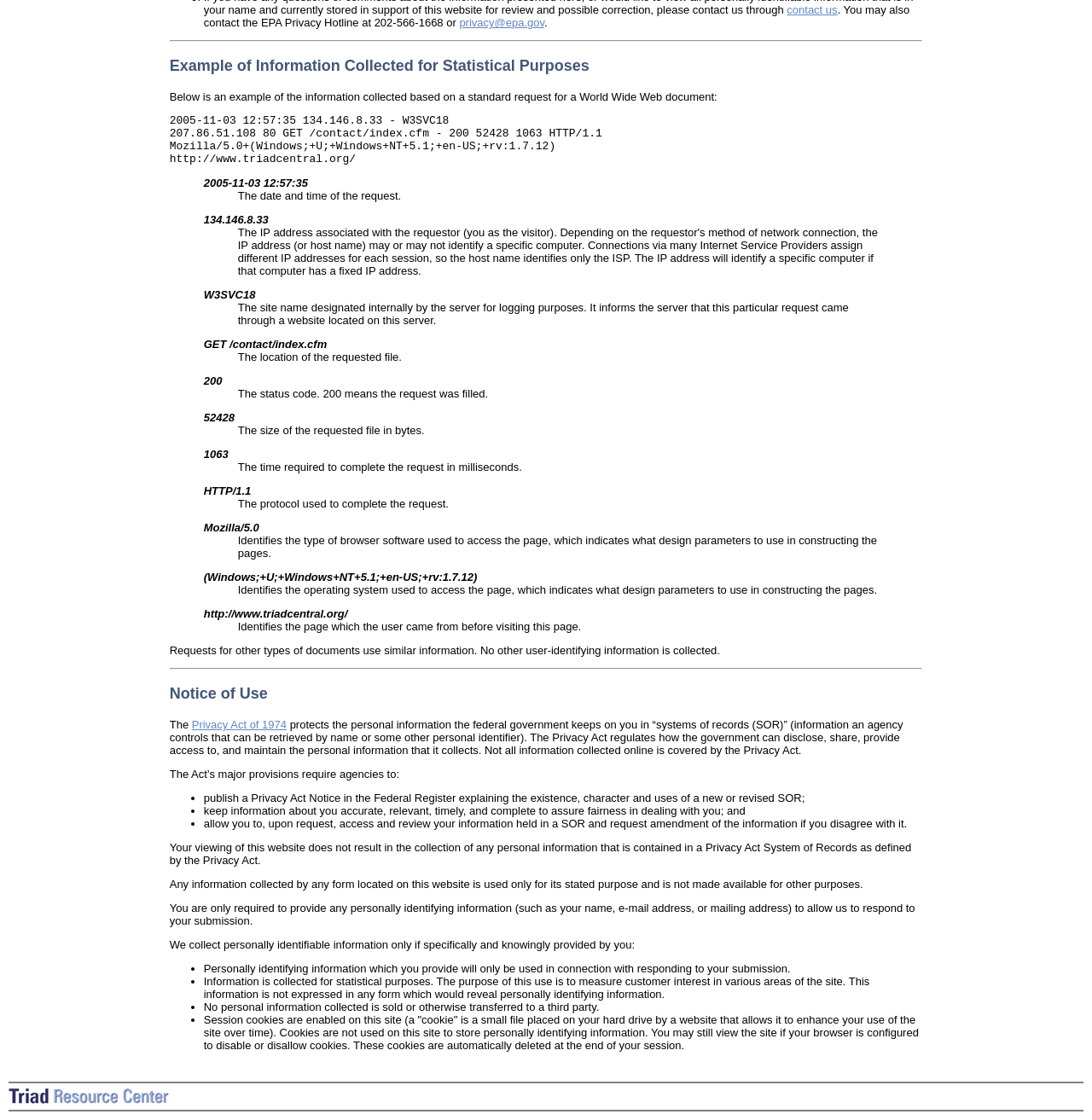Find the bounding box coordinates of the UI element according to this description: "privacy@epa.gov".

[0.421, 0.015, 0.498, 0.026]